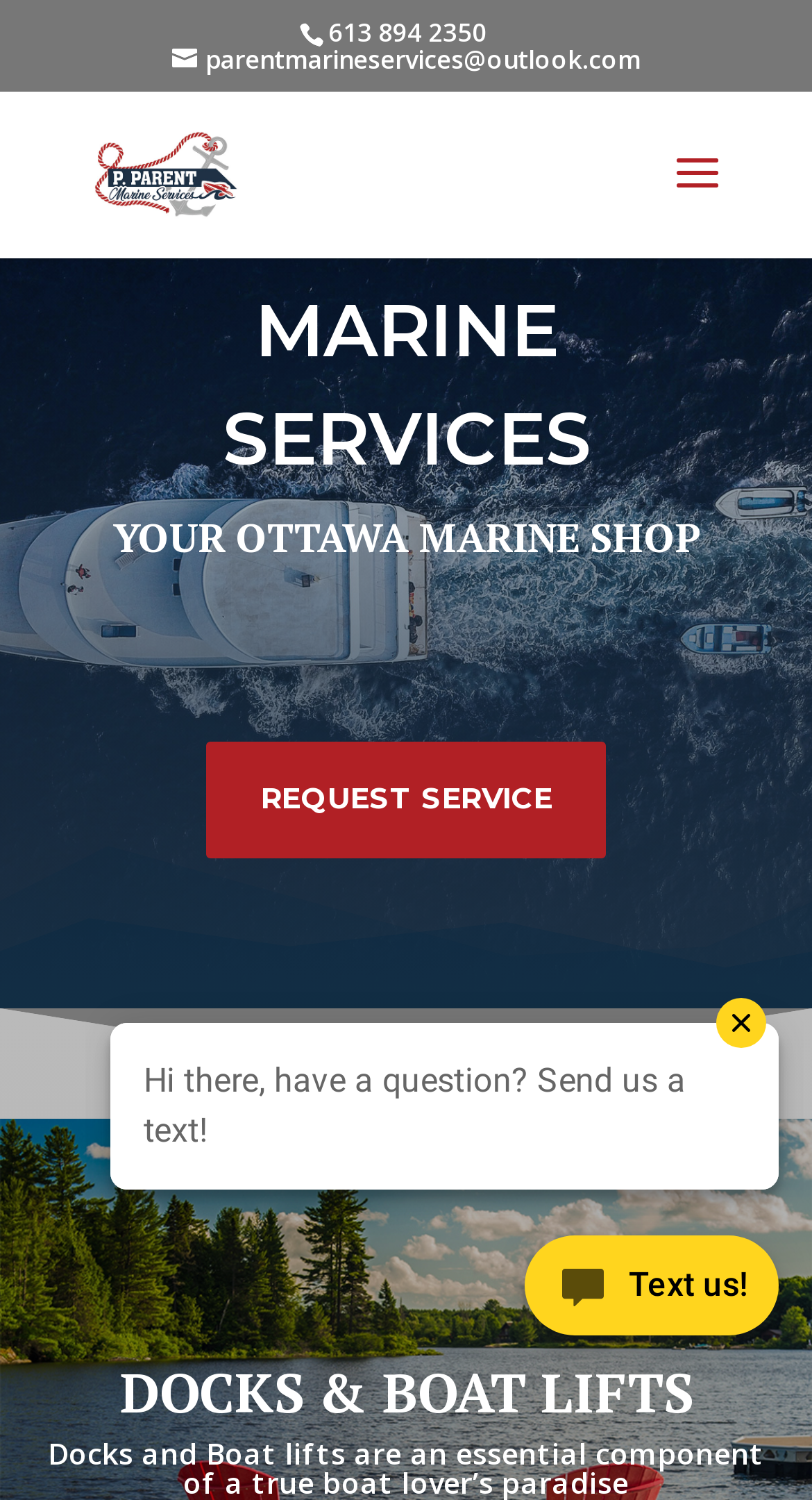Can users text the company?
Please ensure your answer to the question is detailed and covers all necessary aspects.

I found a button with the text 'Text us!' by looking at the button element with the bounding box coordinates [0.605, 0.807, 1.0, 0.922]. This suggests that users can text the company.